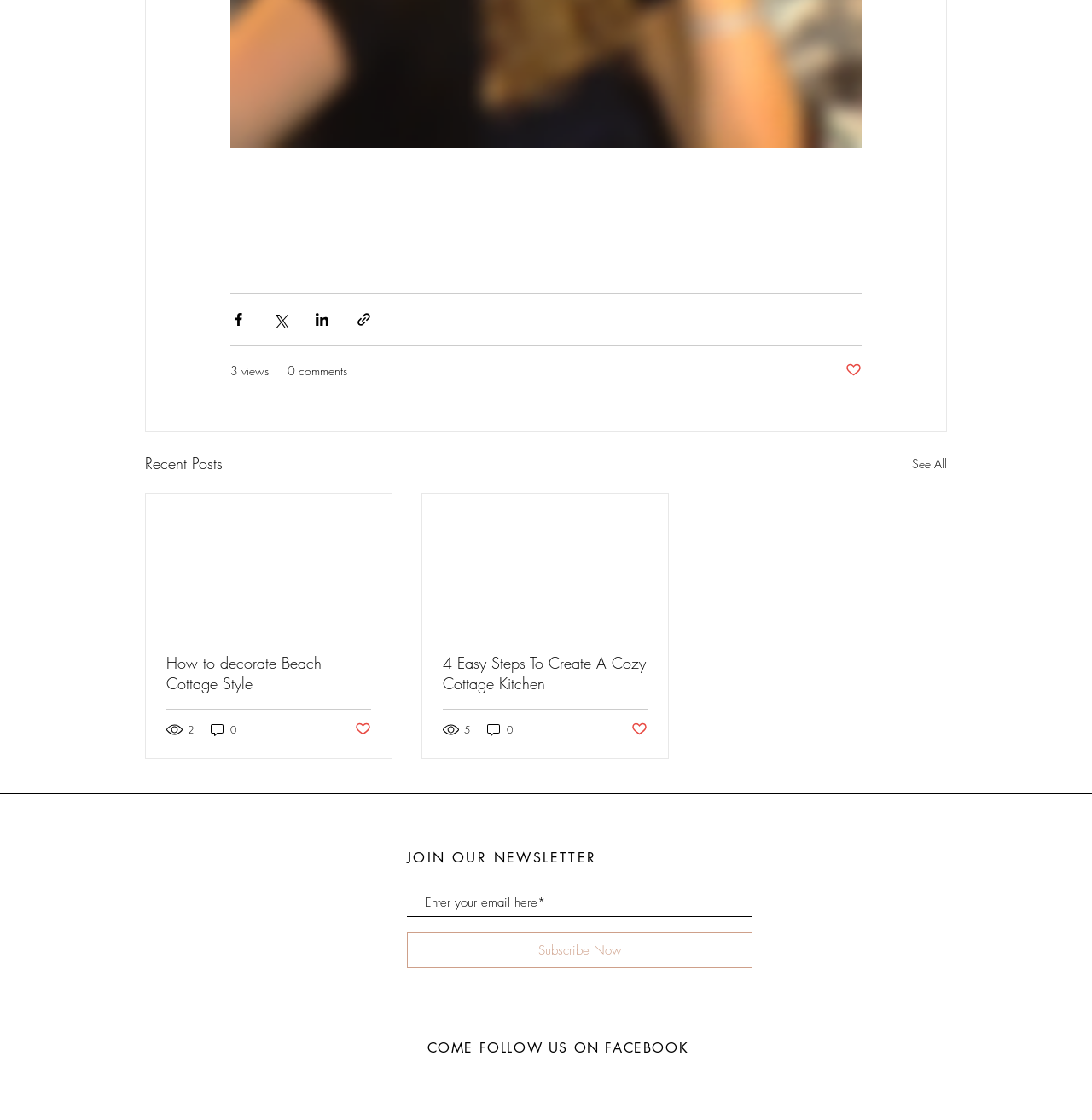Find and provide the bounding box coordinates for the UI element described with: "2".

[0.152, 0.645, 0.179, 0.659]